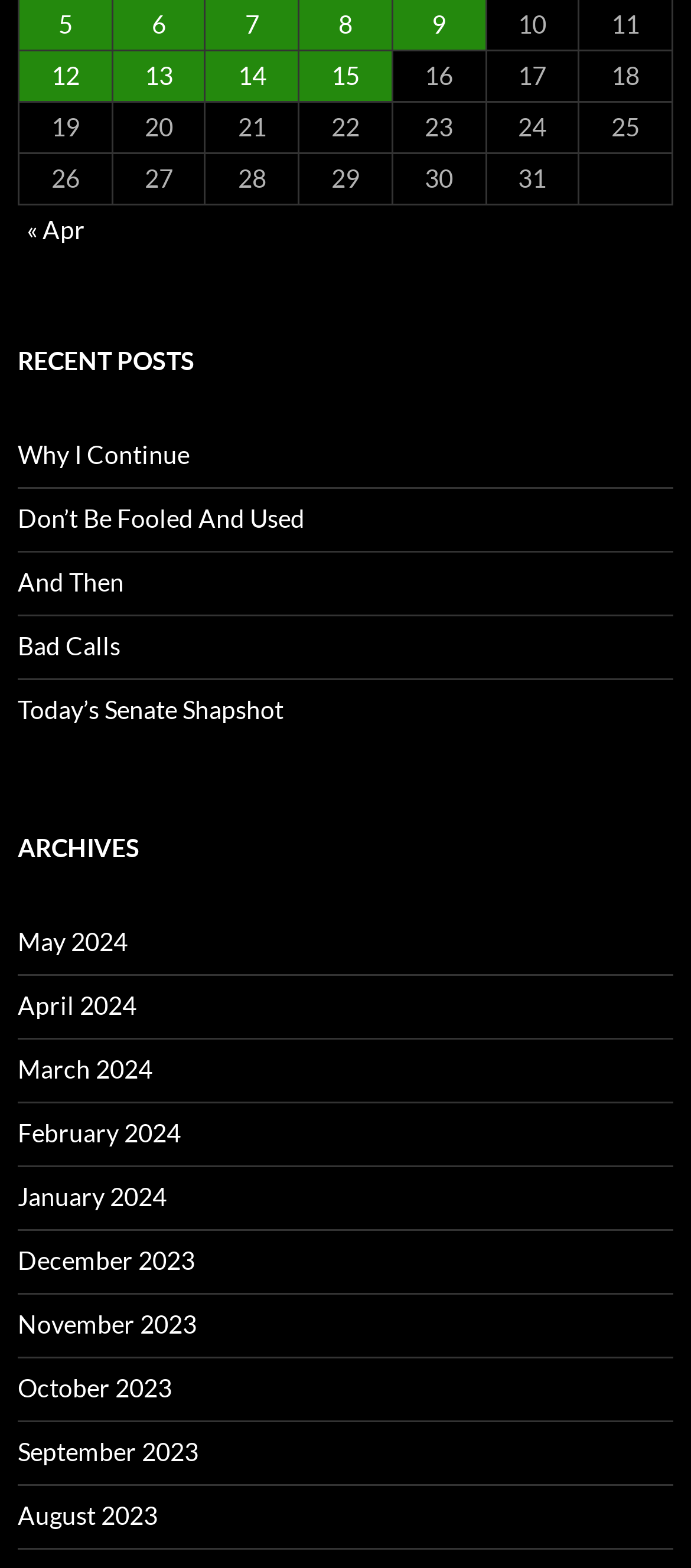Please give a concise answer to this question using a single word or phrase: 
What is the most recent month in the archives?

May 2024